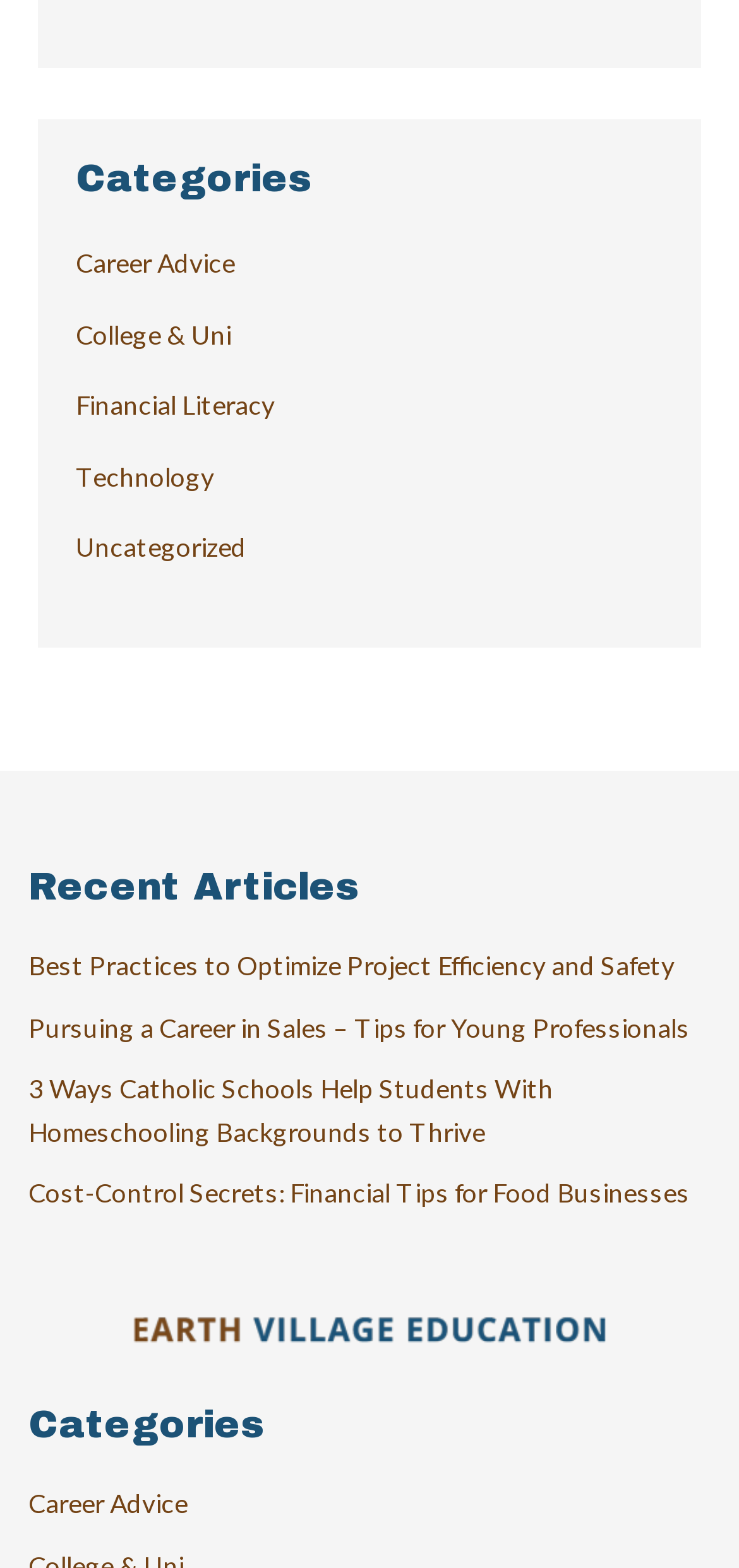Please indicate the bounding box coordinates of the element's region to be clicked to achieve the instruction: "Explore Financial Literacy". Provide the coordinates as four float numbers between 0 and 1, i.e., [left, top, right, bottom].

[0.103, 0.248, 0.372, 0.268]